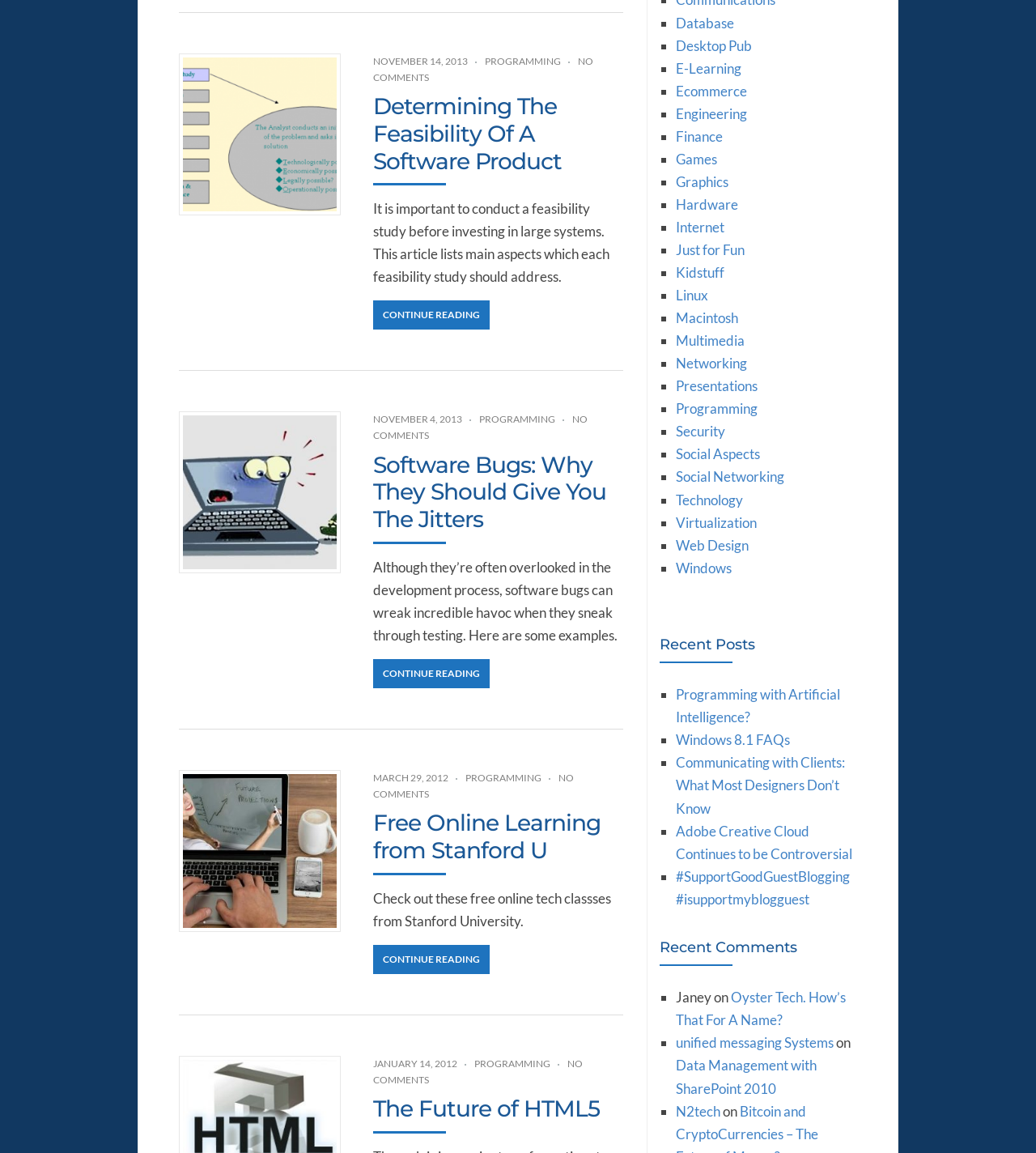What is the category of the article 'Software Bugs: Why They Should Give You The Jitters'?
Please provide a comprehensive answer based on the information in the image.

The article 'Software Bugs: Why They Should Give You The Jitters' is categorized under 'PROGRAMMING' as indicated by the link 'PROGRAMMING' below the article's heading.